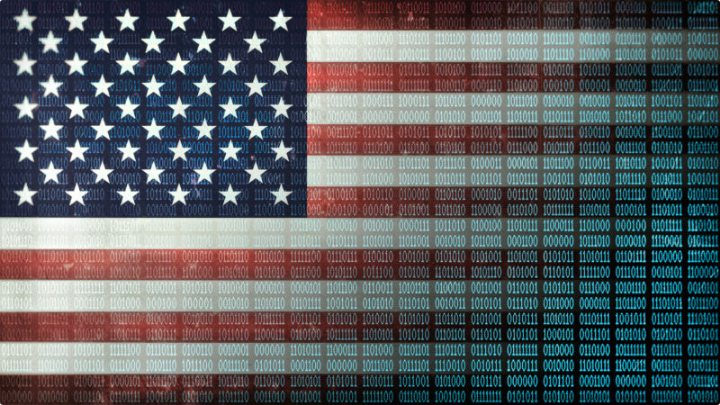Describe the image with as much detail as possible.

The image features a stylized representation of the American flag, interwoven with a digital motif. The traditional stars and stripes are prominent, but they are overlaid with a pattern of binary code, symbolizing the intersection of national identity and cyber technology. This imagery resonates with contemporary themes of cybersecurity, particularly in light of discussions surrounding cyber threats and espionage, such as those related to recent hacking incidents. The flag serves as a powerful backdrop, reflecting the resilience and vigilance of the U.S. against digital attacks, while the binary elements emphasize the modern challenges posed by cybersecurity issues, including those involving foreign actors. The overall composition conveys a message about the importance of national security in the digital age.